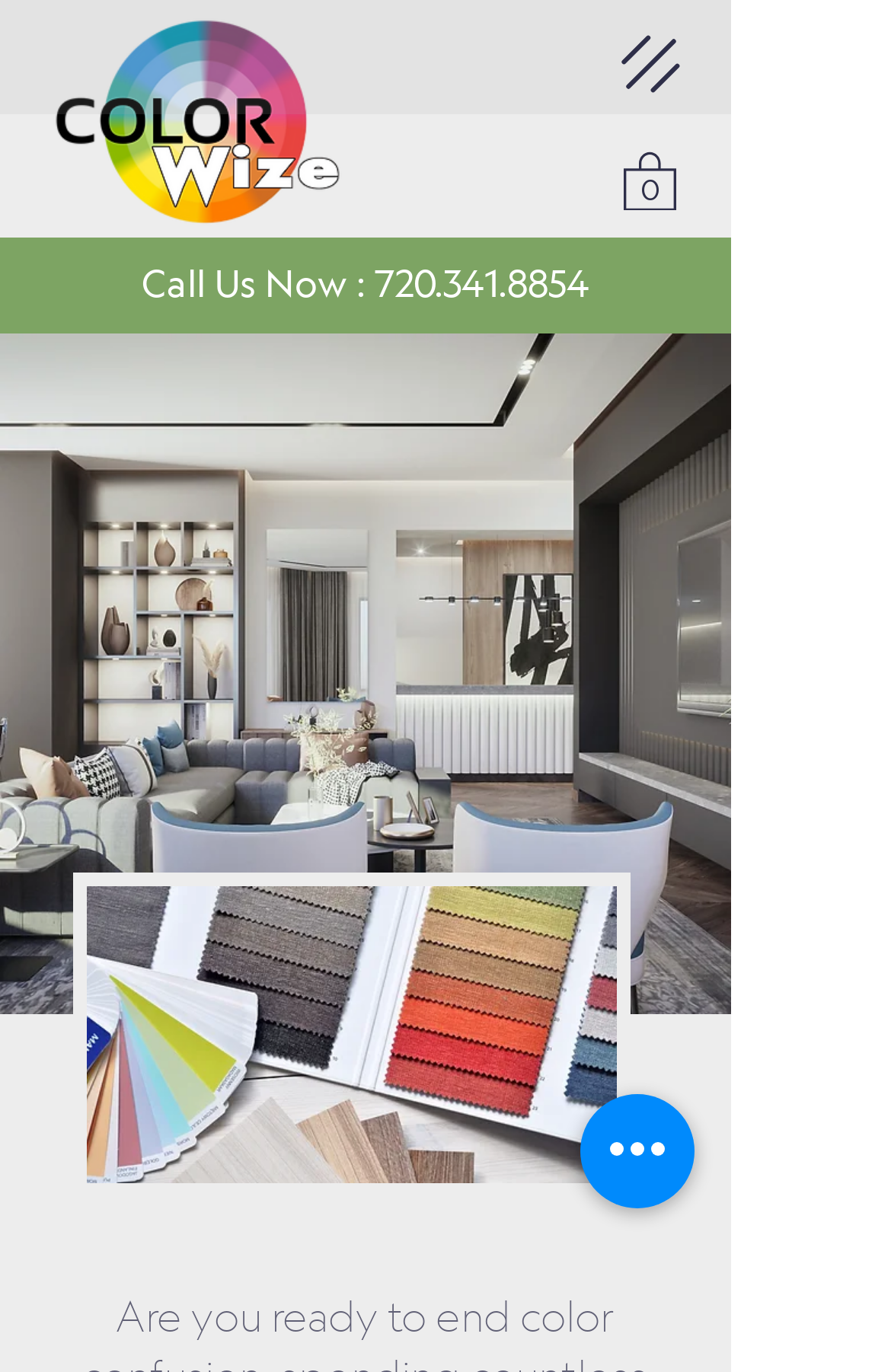Predict the bounding box coordinates for the UI element described as: "aria-label="Quick actions"". The coordinates should be four float numbers between 0 and 1, presented as [left, top, right, bottom].

[0.651, 0.797, 0.779, 0.881]